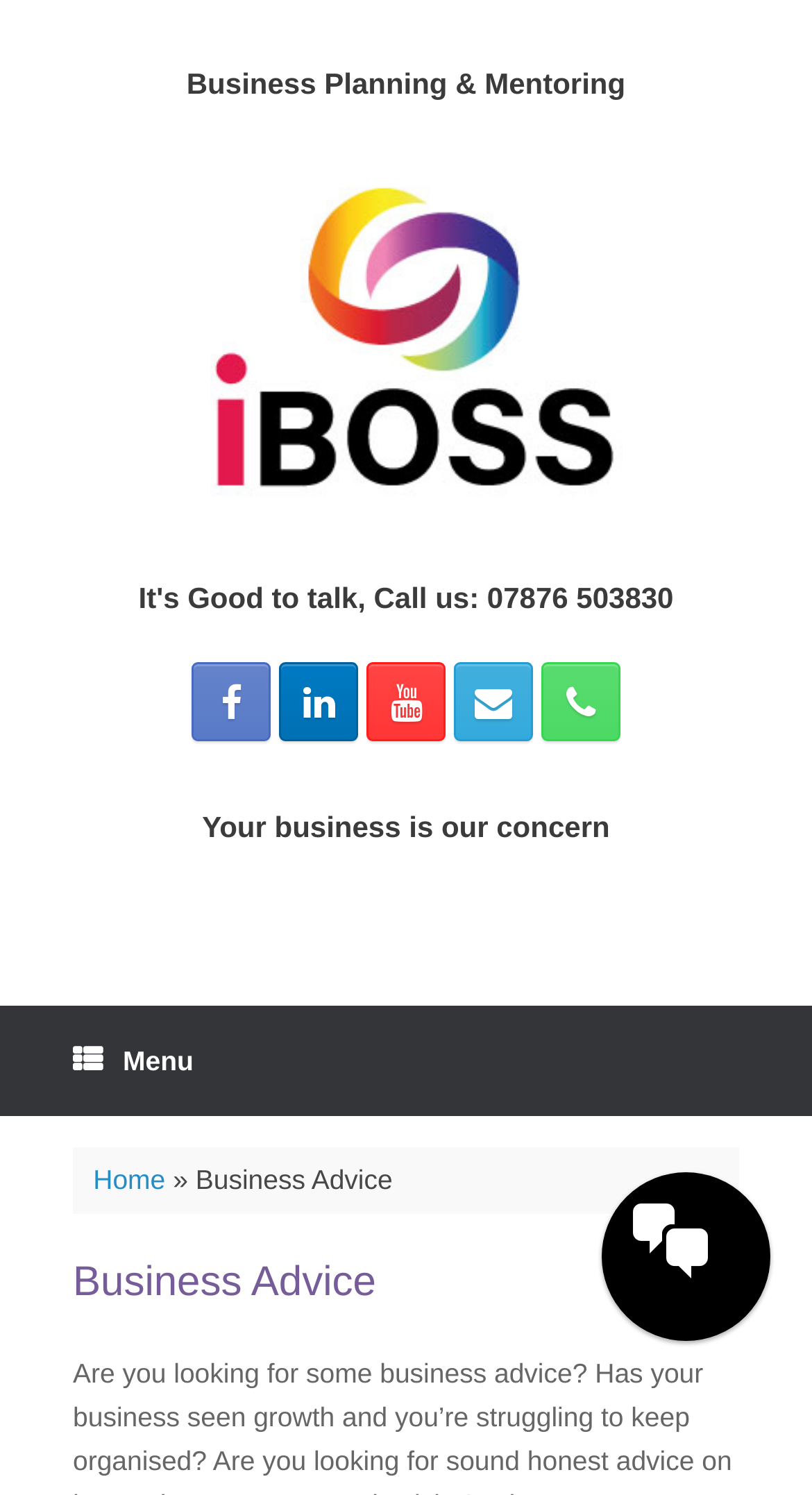Give a concise answer using one word or a phrase to the following question:
How many social media links are available?

5